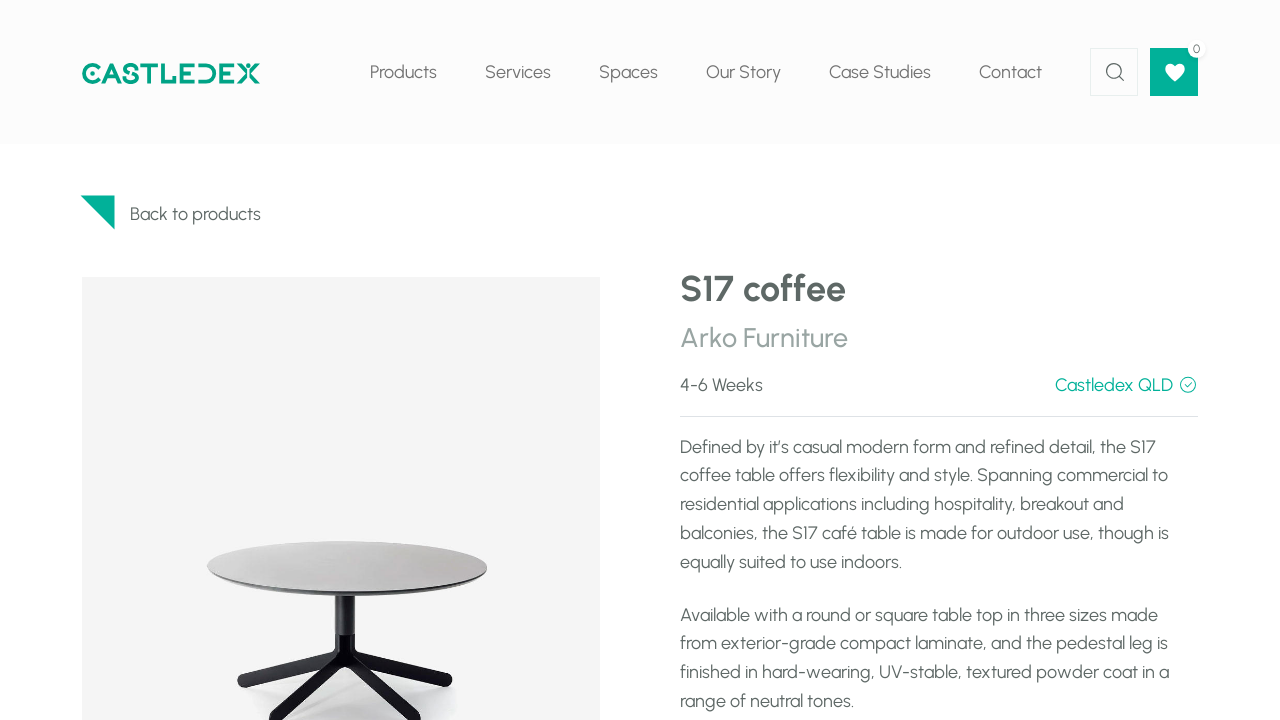What is the name of the coffee table? Refer to the image and provide a one-word or short phrase answer.

S17 coffee table